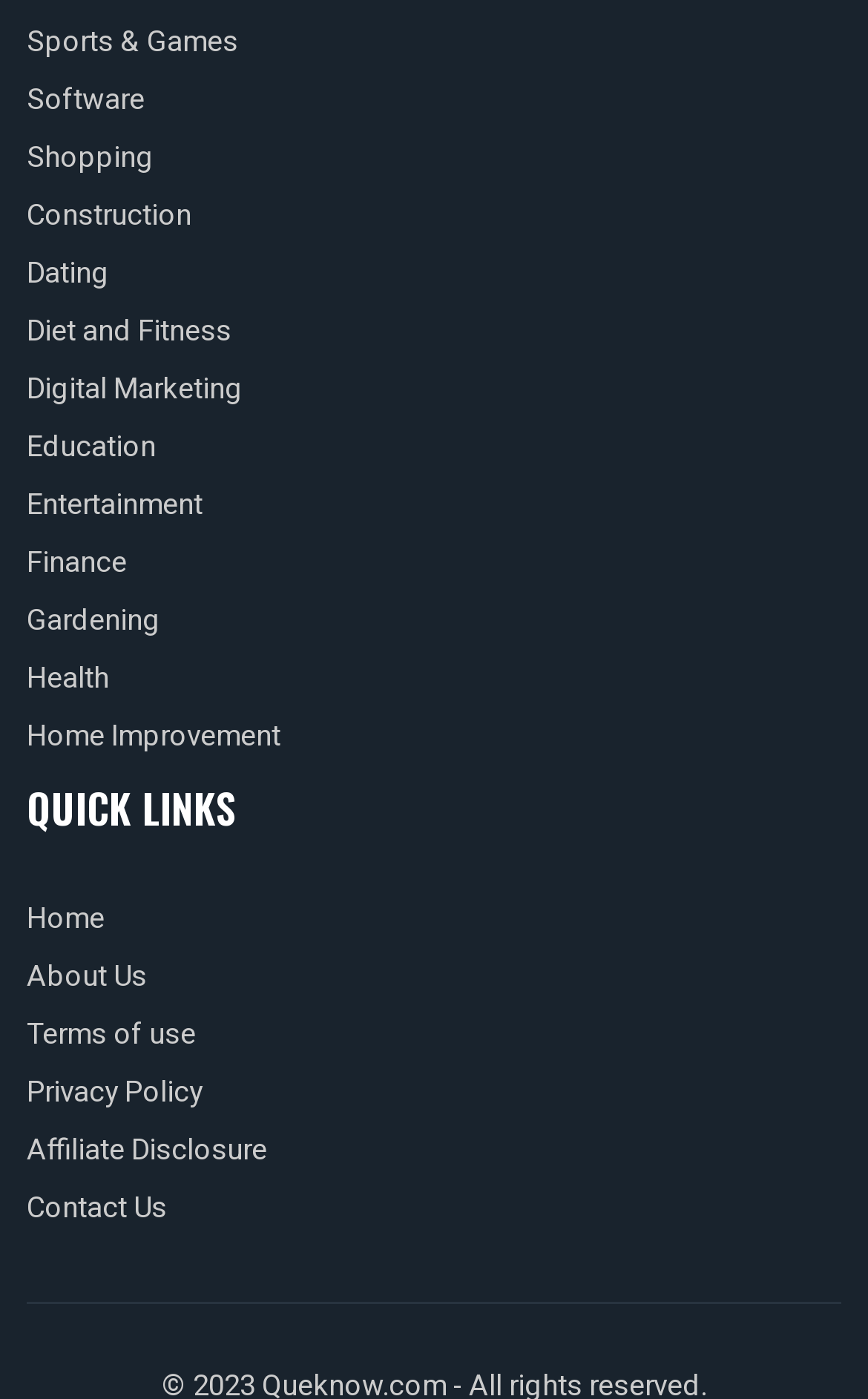Is there a 'Dating' category listed under QUICK LINKS?
Please provide a single word or phrase as your answer based on the image.

Yes